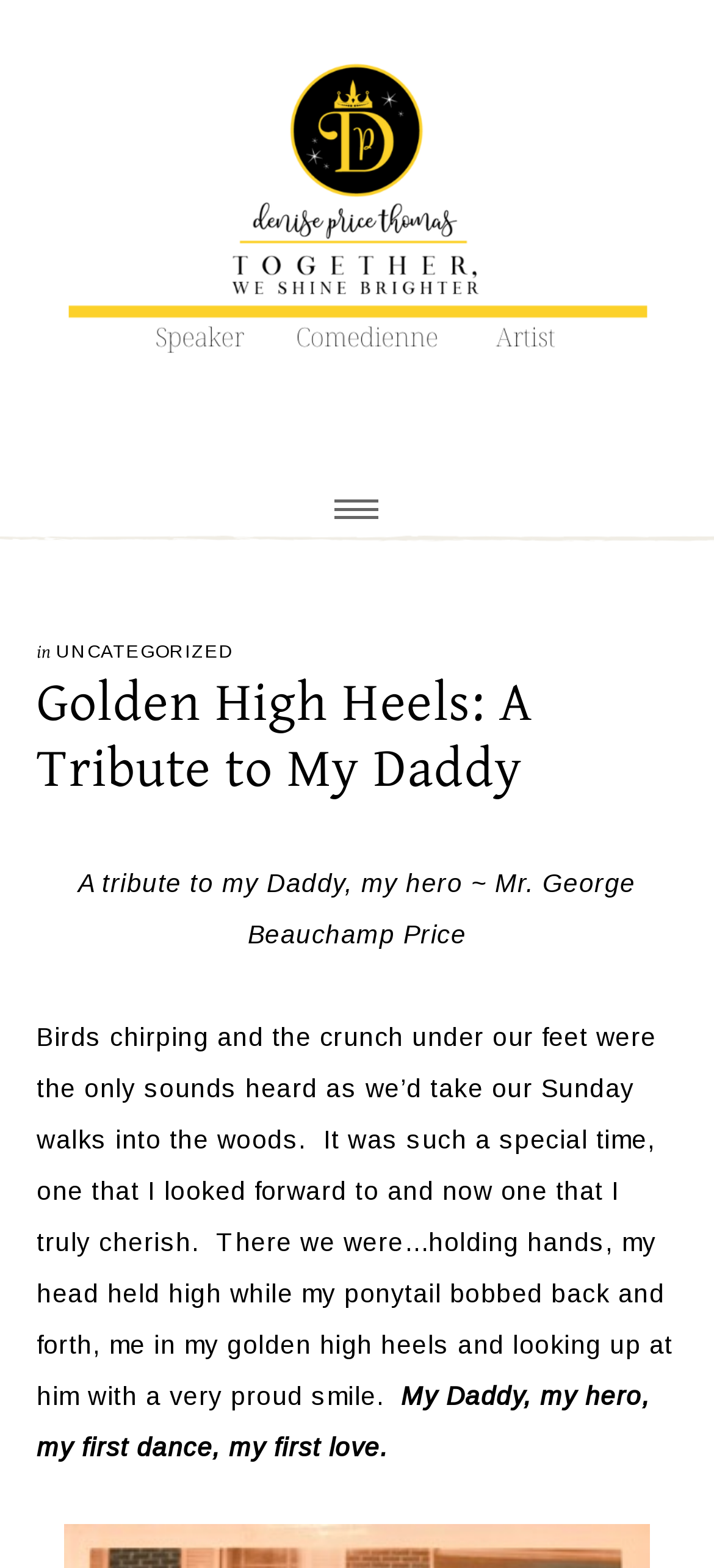Analyze the image and answer the question with as much detail as possible: 
What is the author wearing during the Sunday walks?

The answer can be found by reading the StaticText element that mentions 'me in my golden high heels', which indicates that the author is wearing golden high heels during the Sunday walks.